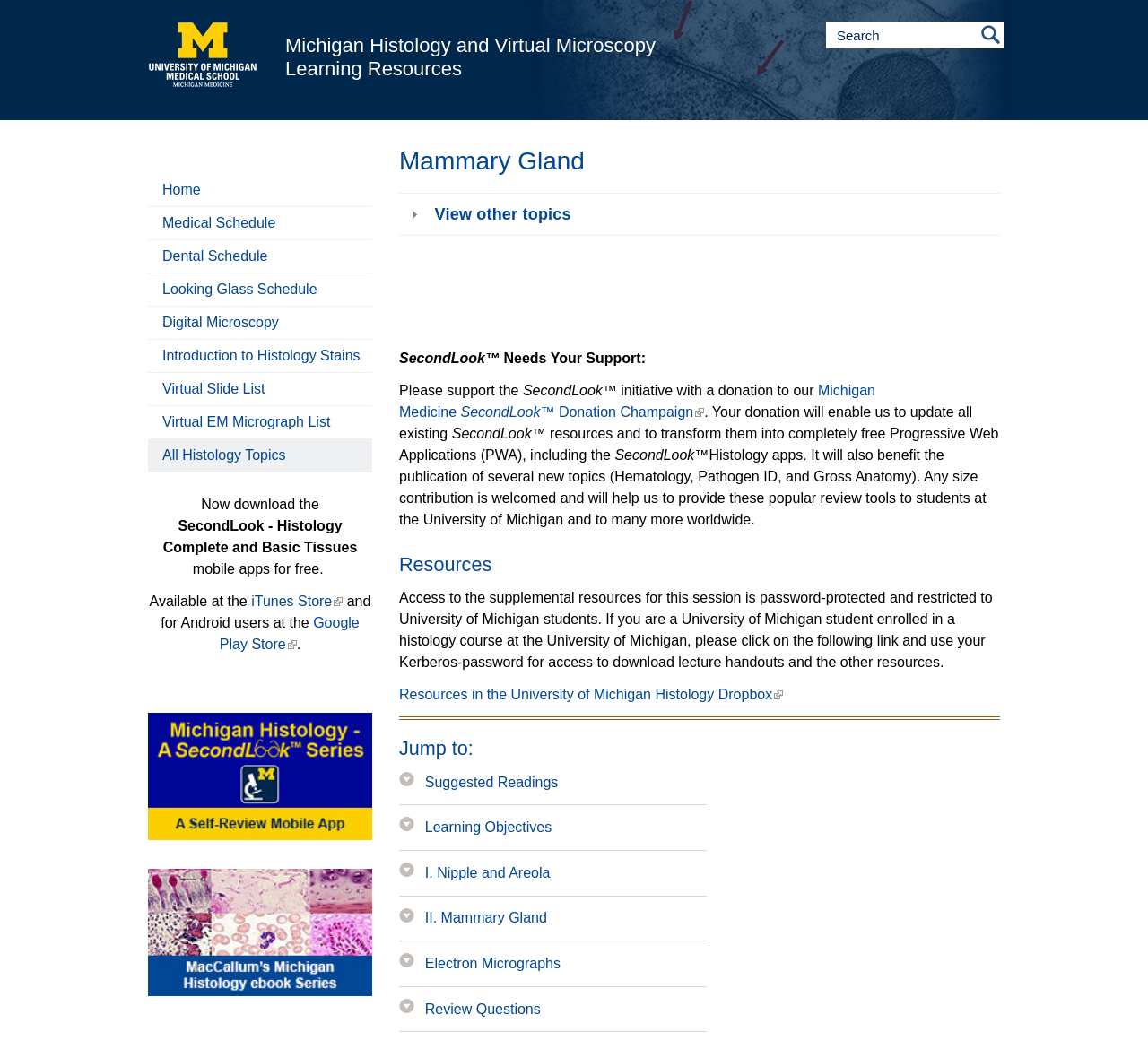Determine the coordinates of the bounding box for the clickable area needed to execute this instruction: "Donate to Michigan Medicine SecondLook".

[0.348, 0.365, 0.763, 0.4]